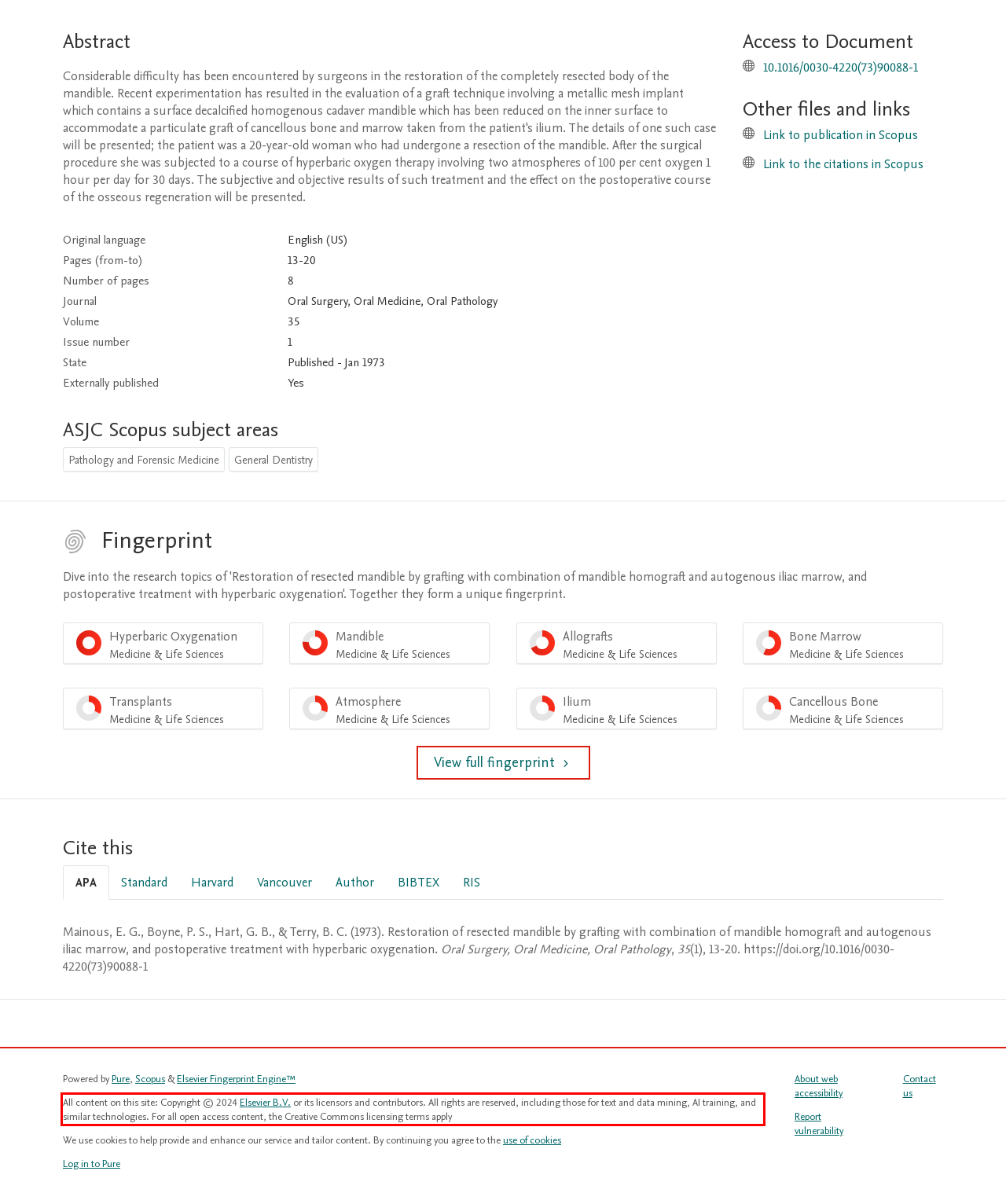There is a UI element on the webpage screenshot marked by a red bounding box. Extract and generate the text content from within this red box.

All content on this site: Copyright © 2024 Elsevier B.V. or its licensors and contributors. All rights are reserved, including those for text and data mining, AI training, and similar technologies. For all open access content, the Creative Commons licensing terms apply